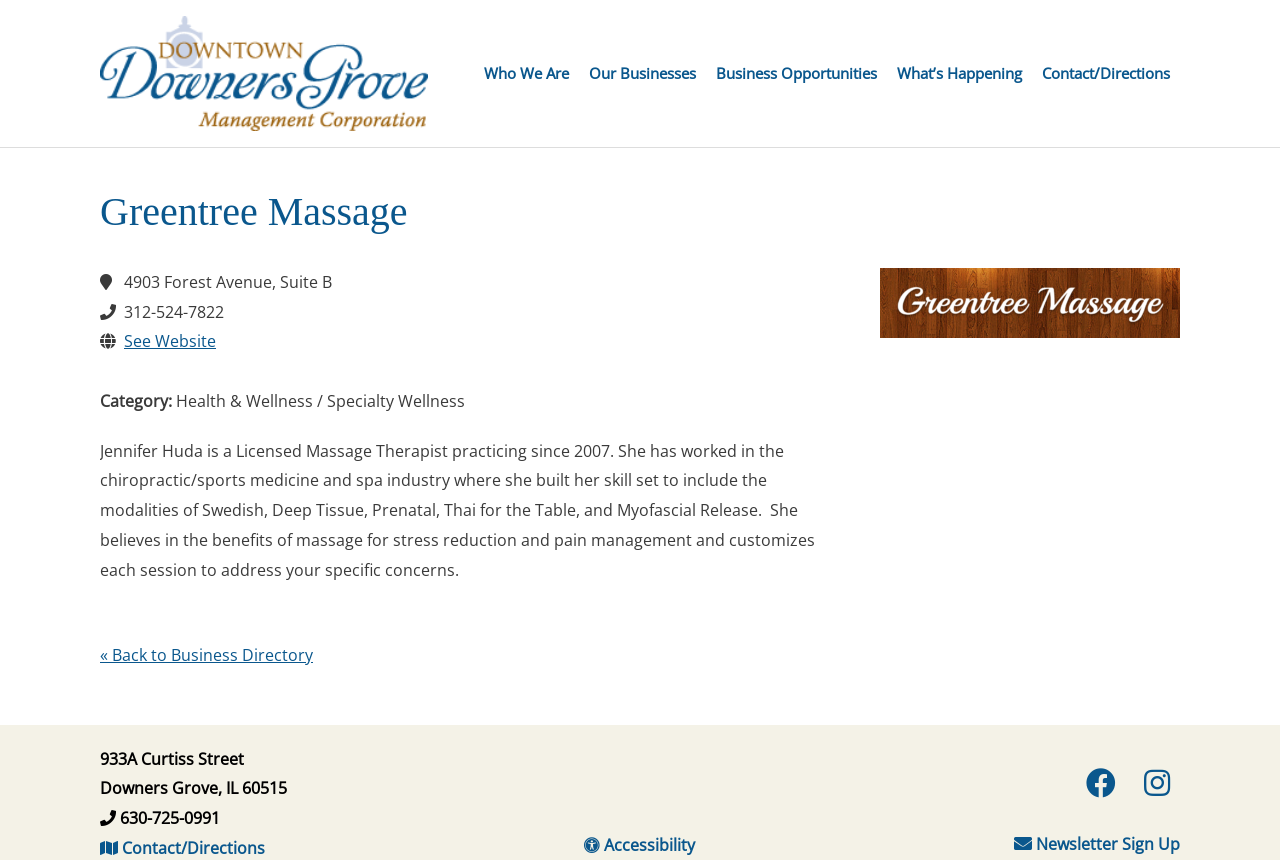Locate the bounding box coordinates for the element described below: "What’s Happening". The coordinates must be four float values between 0 and 1, formatted as [left, top, right, bottom].

[0.693, 0.0, 0.806, 0.171]